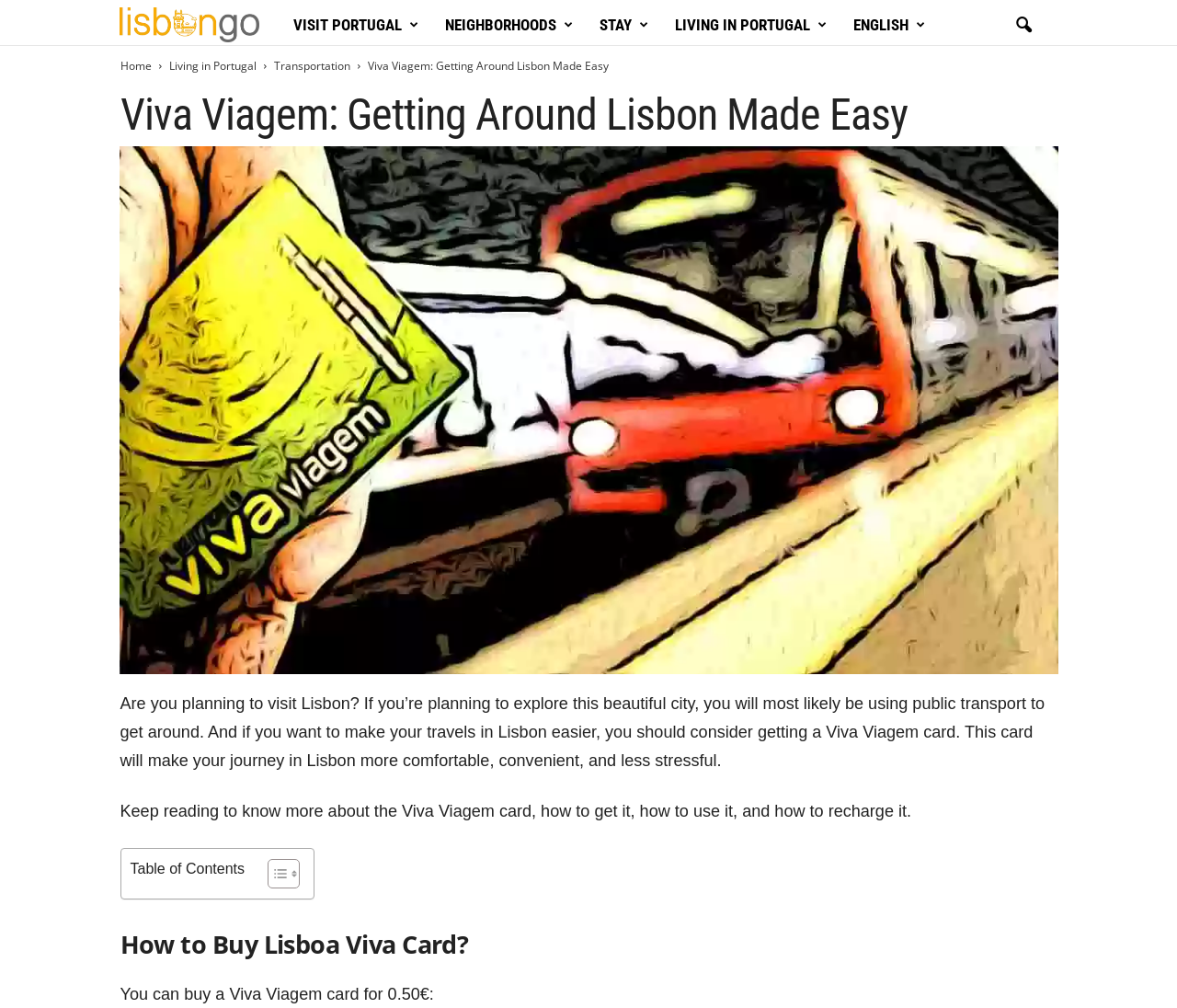Please give the bounding box coordinates of the area that should be clicked to fulfill the following instruction: "Click on the VISIT PORTUGAL link". The coordinates should be in the format of four float numbers from 0 to 1, i.e., [left, top, right, bottom].

[0.236, 0.005, 0.365, 0.045]